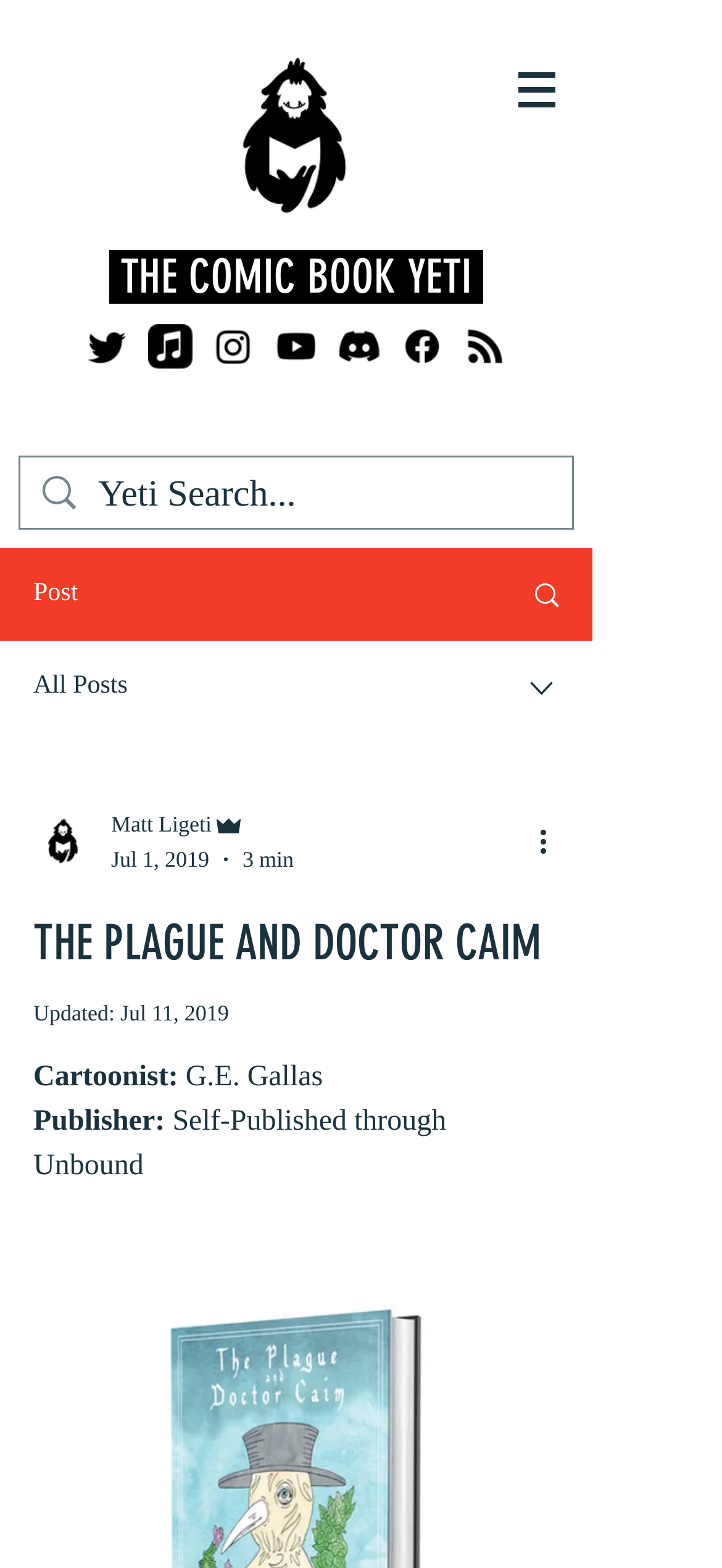Find the coordinates for the bounding box of the element with this description: "aria-label="Discord"".

[0.467, 0.207, 0.528, 0.235]